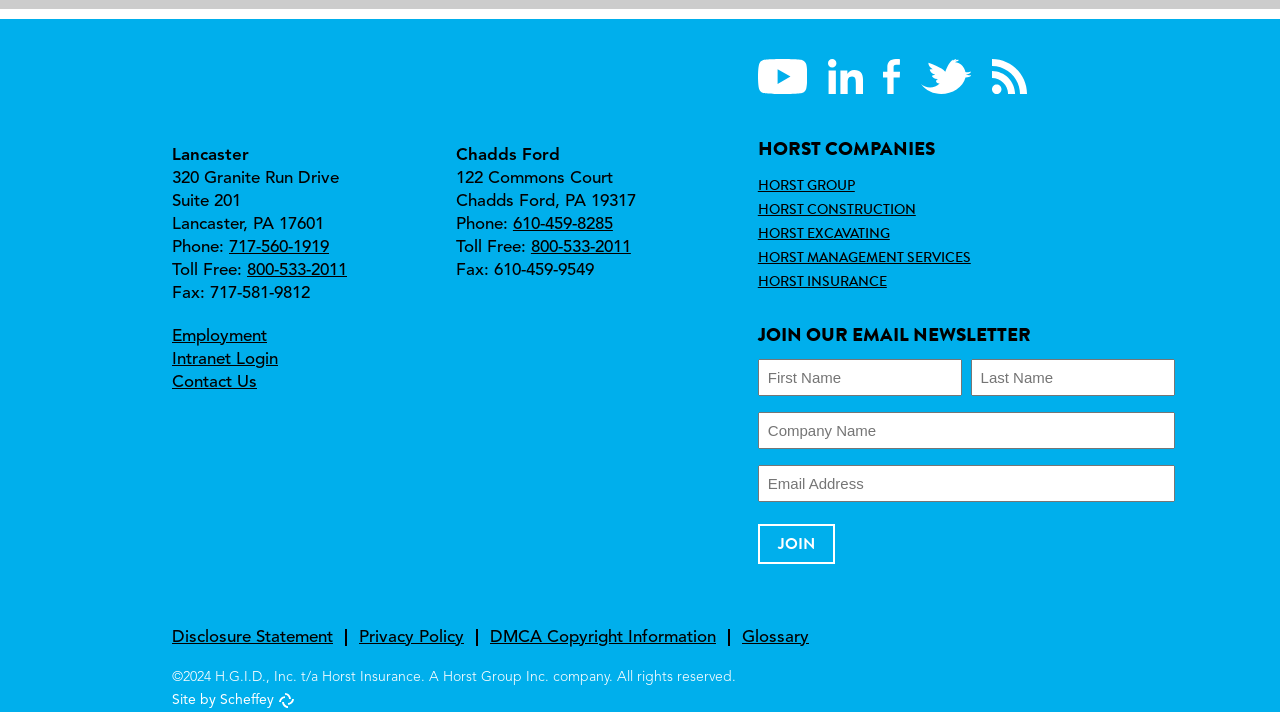Provide your answer in one word or a succinct phrase for the question: 
What is the purpose of the form at the bottom of the webpage?

Join email newsletter